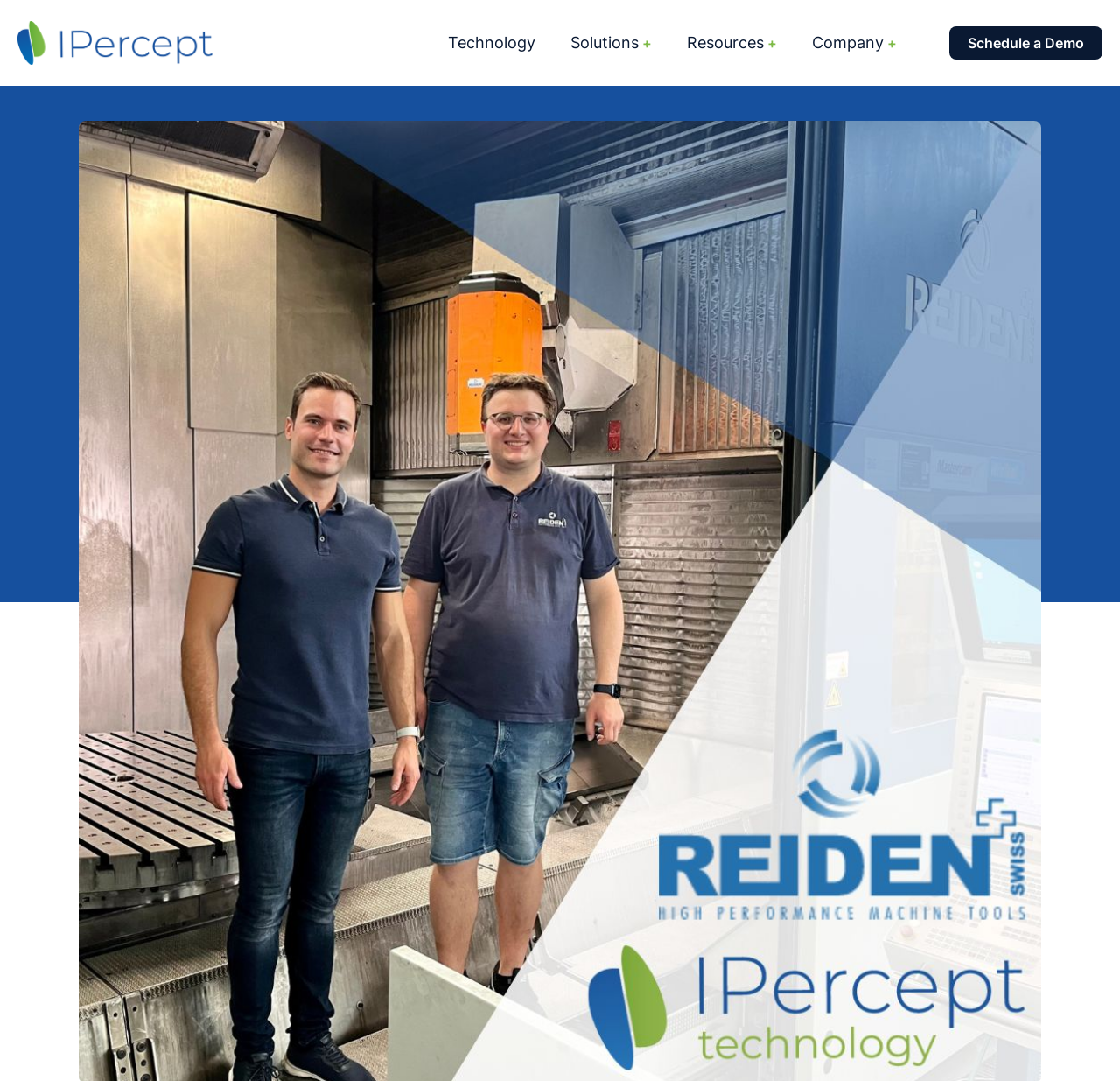Locate the bounding box coordinates of the clickable part needed for the task: "Expand Solutions menu".

[0.509, 0.0, 0.57, 0.079]